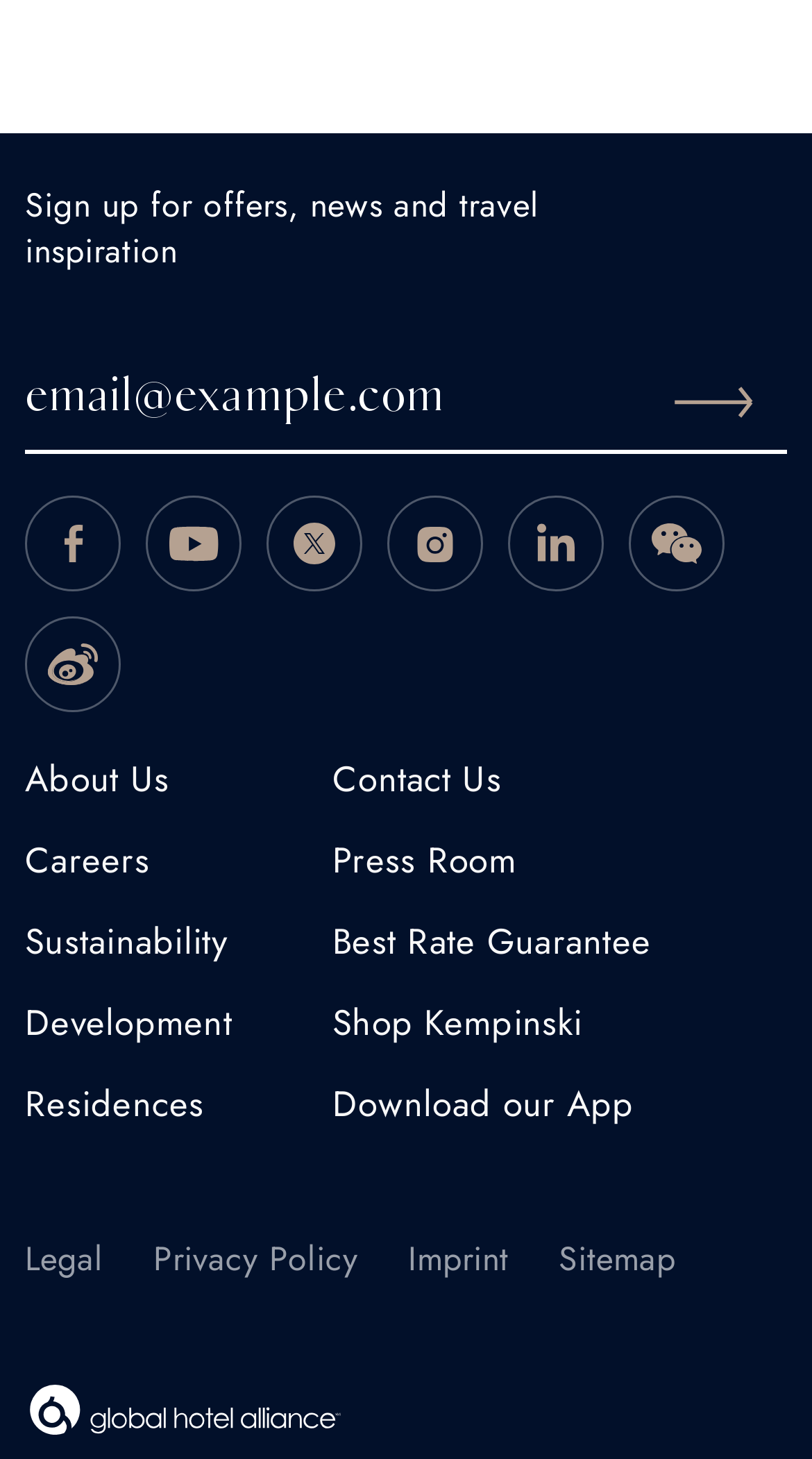Provide the bounding box coordinates in the format (top-left x, top-left y, bottom-right x, bottom-right y). All values are floating point numbers between 0 and 1. Determine the bounding box coordinate of the UI element described as: aria-label="subscribe"

[0.826, 0.245, 0.928, 0.303]